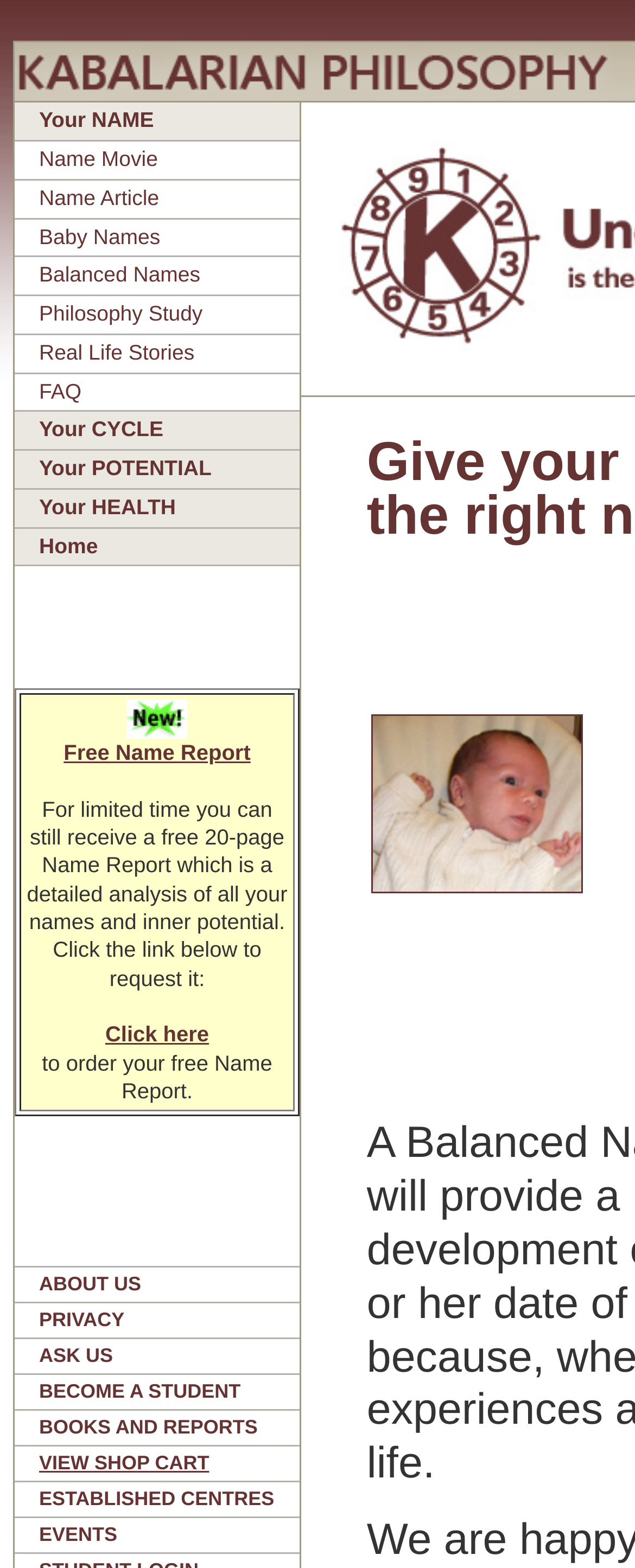Generate a thorough explanation of the webpage's elements.

This webpage is about Kabalarian Philosophy, with a focus on name meanings and balanced names. At the top, there is a table with 11 rows, each containing a link to a different topic, such as "Your NAME", "Name Movie", "Baby Names", and "Philosophy Study". These links are arranged vertically, with the first link at the top and the last link at the bottom.

Below the table, there is a section with a heading that reads "Free Name Report". This section contains an image, a link to request a free name report, and a paragraph of text describing the report. The text explains that the report is a detailed analysis of one's names and inner potential, and that it is available for a limited time.

Further down the page, there is another section with a table containing 9 rows, each with a link to a different topic, such as "ABOUT US", "PRIVACY", and "BECOME A STUDENT". These links are also arranged vertically, with the first link at the top and the last link at the bottom.

Overall, the webpage appears to be a portal to various resources and services related to Kabalarian Philosophy and name meanings.